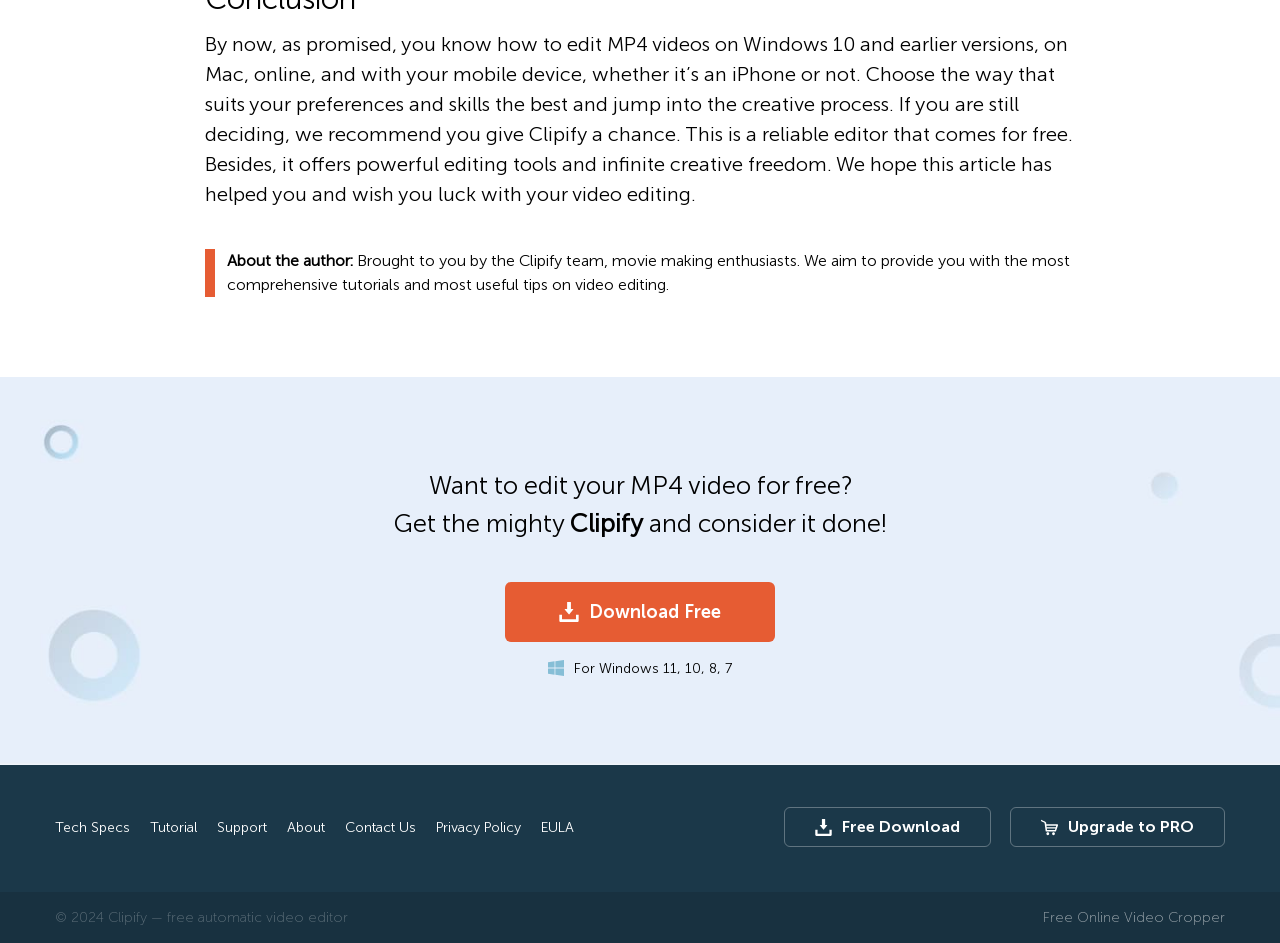Please identify the bounding box coordinates of the clickable area that will fulfill the following instruction: "Get the tech specs of Clipify". The coordinates should be in the format of four float numbers between 0 and 1, i.e., [left, top, right, bottom].

[0.043, 0.869, 0.102, 0.887]